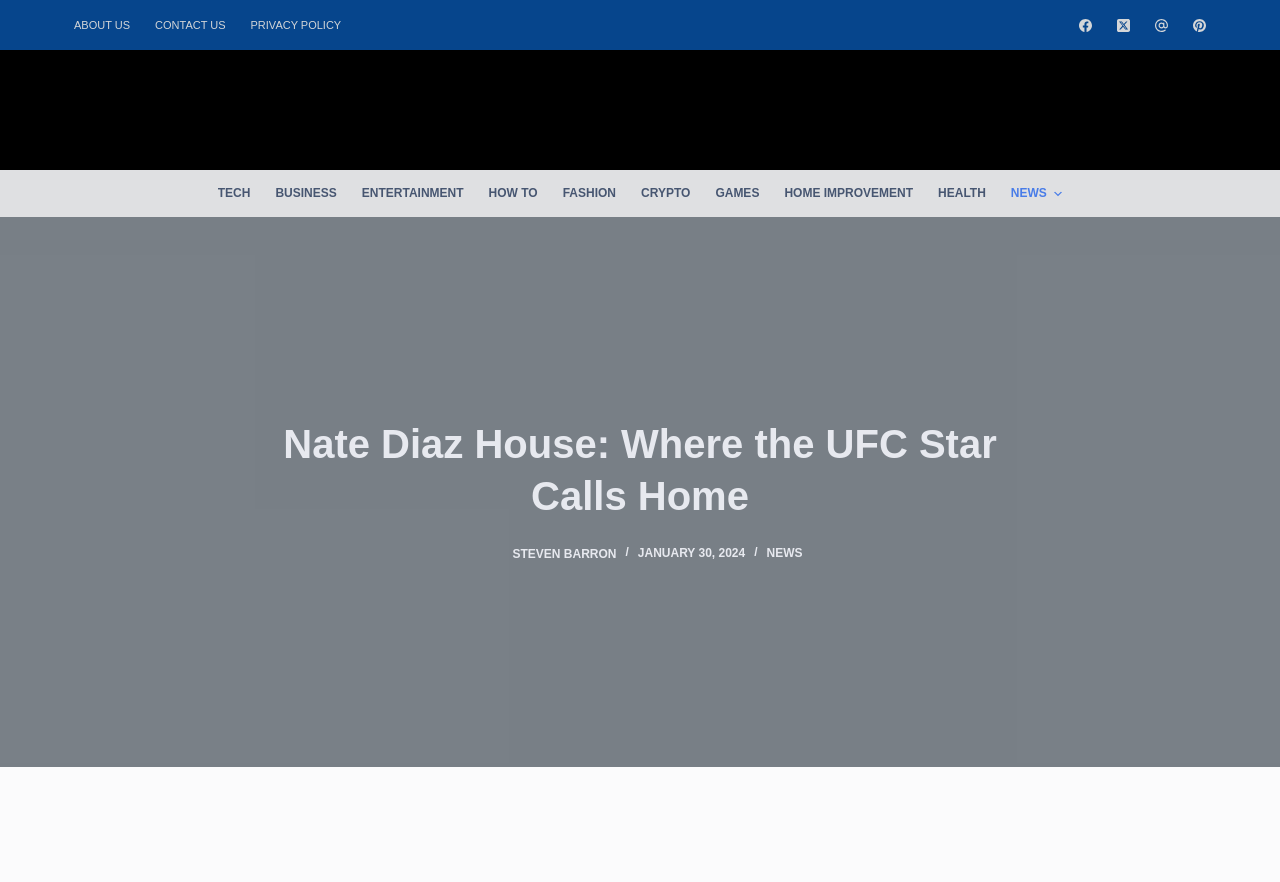Please give a short response to the question using one word or a phrase:
What is the date of the article?

JANUARY 30, 2024